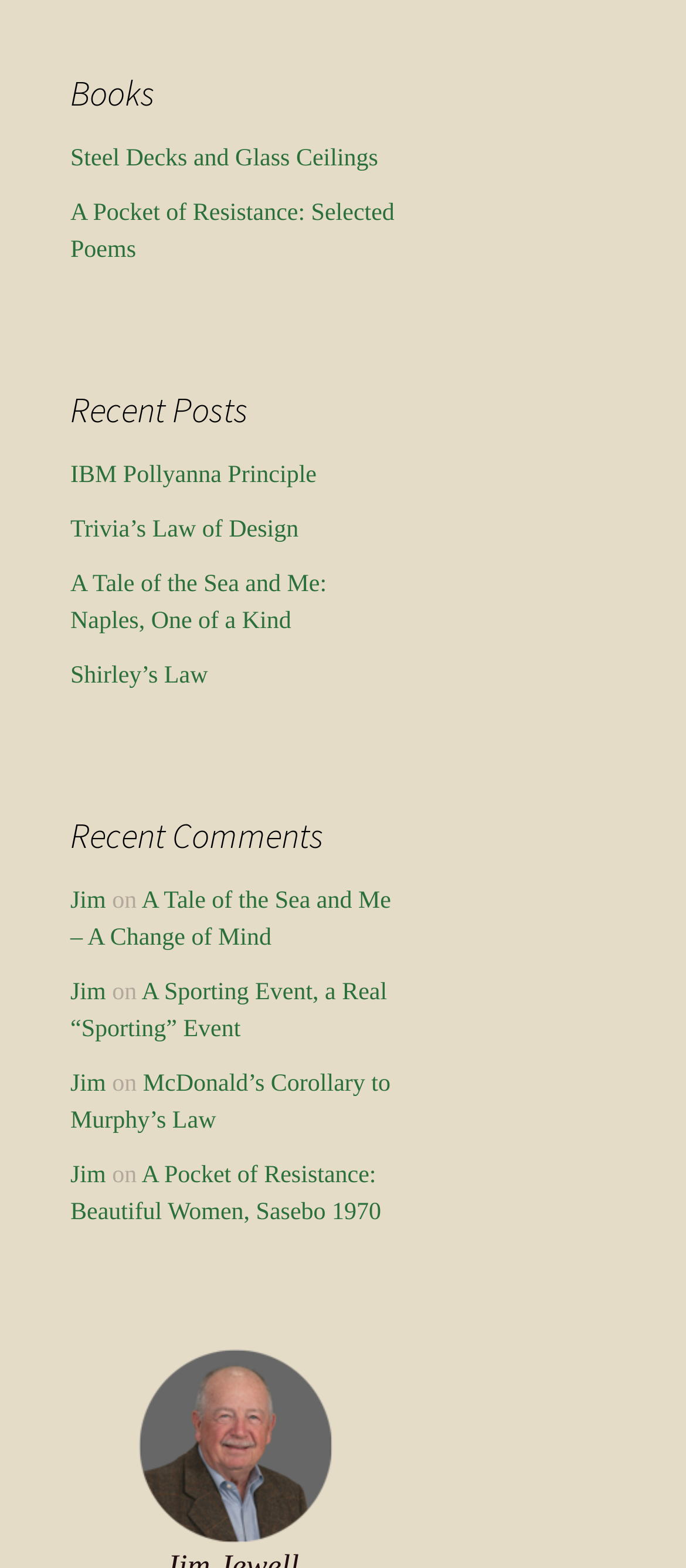What is the name of the person who commented recently?
Using the image, provide a detailed and thorough answer to the question.

Under the 'Recent Comments' navigation, there are multiple links with the name 'Jim', which suggests that Jim is the person who commented recently.